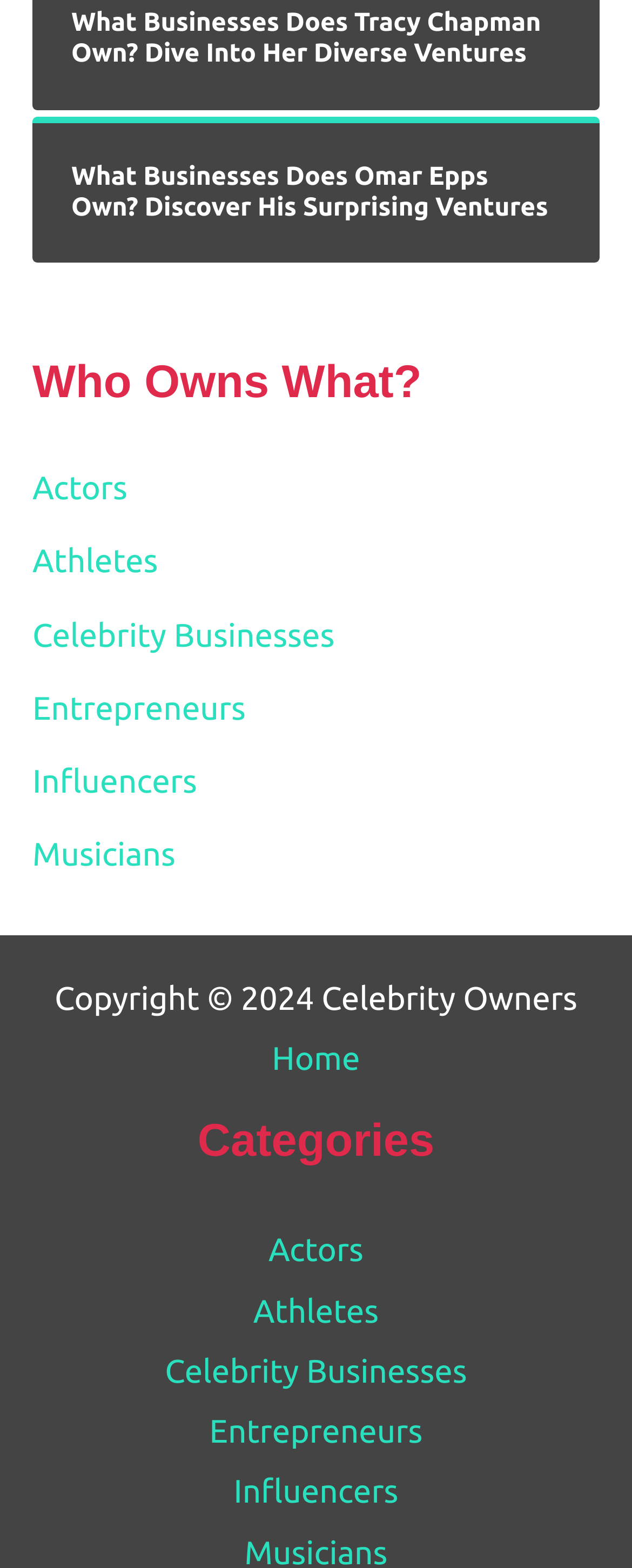Please determine the bounding box coordinates for the element that should be clicked to follow these instructions: "Go to the Home page".

[0.379, 0.656, 0.621, 0.694]